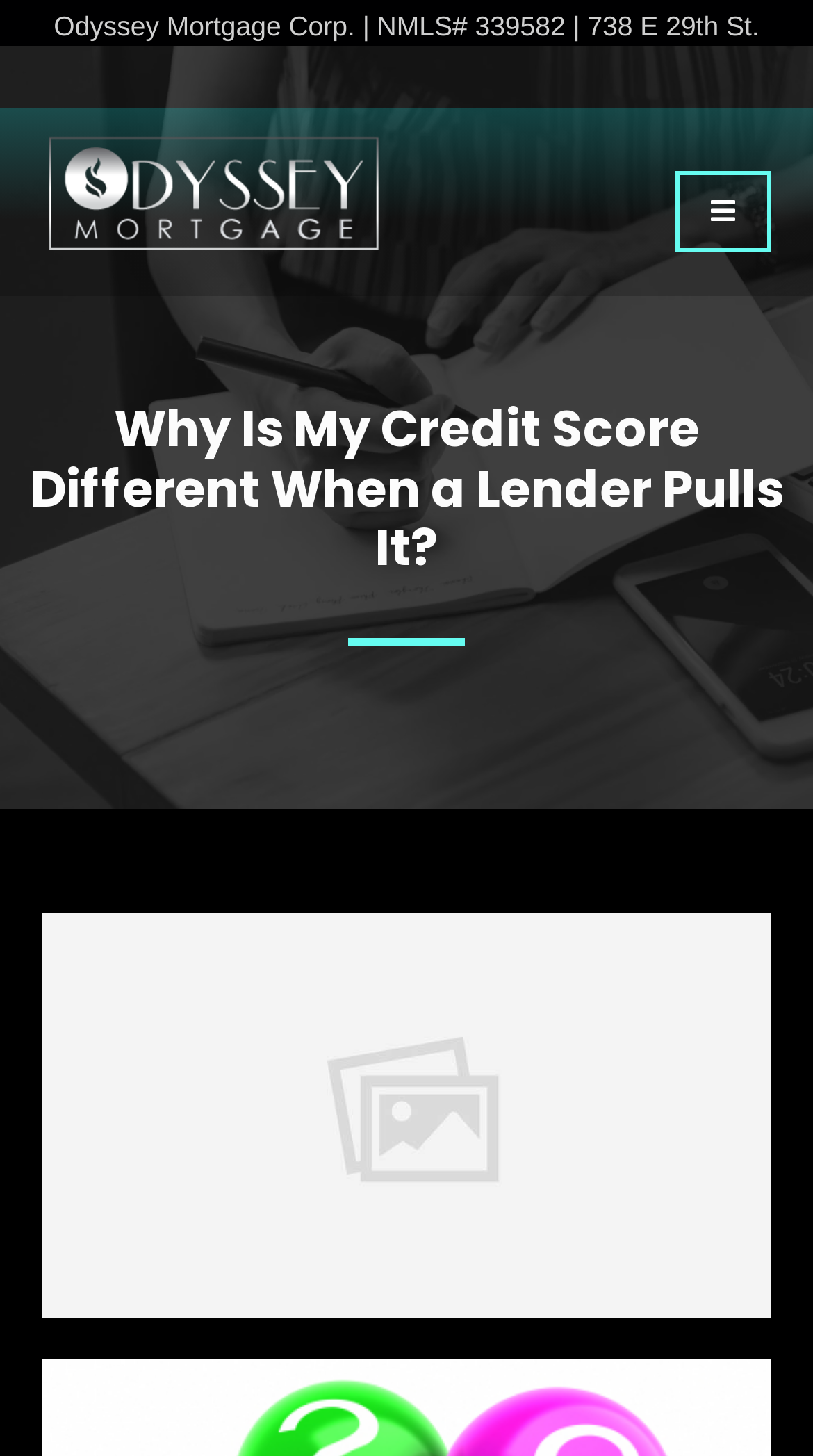Please provide a one-word or phrase answer to the question: 
What is the phone number on the top?

281.900.3433